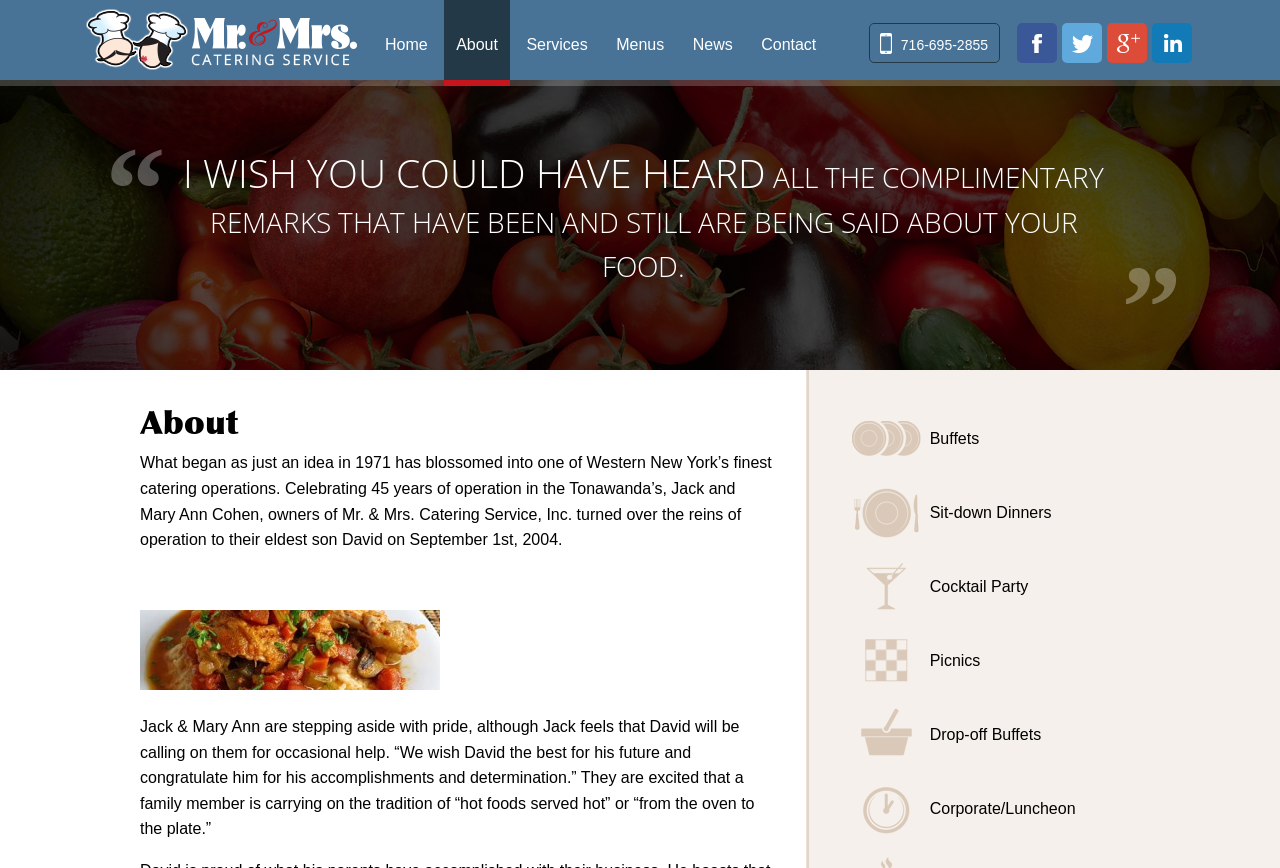Bounding box coordinates must be specified in the format (top-left x, top-left y, bottom-right x, bottom-right y). All values should be floating point numbers between 0 and 1. What are the bounding box coordinates of the UI element described as: Sit-down Dinners

[0.658, 0.551, 0.858, 0.631]